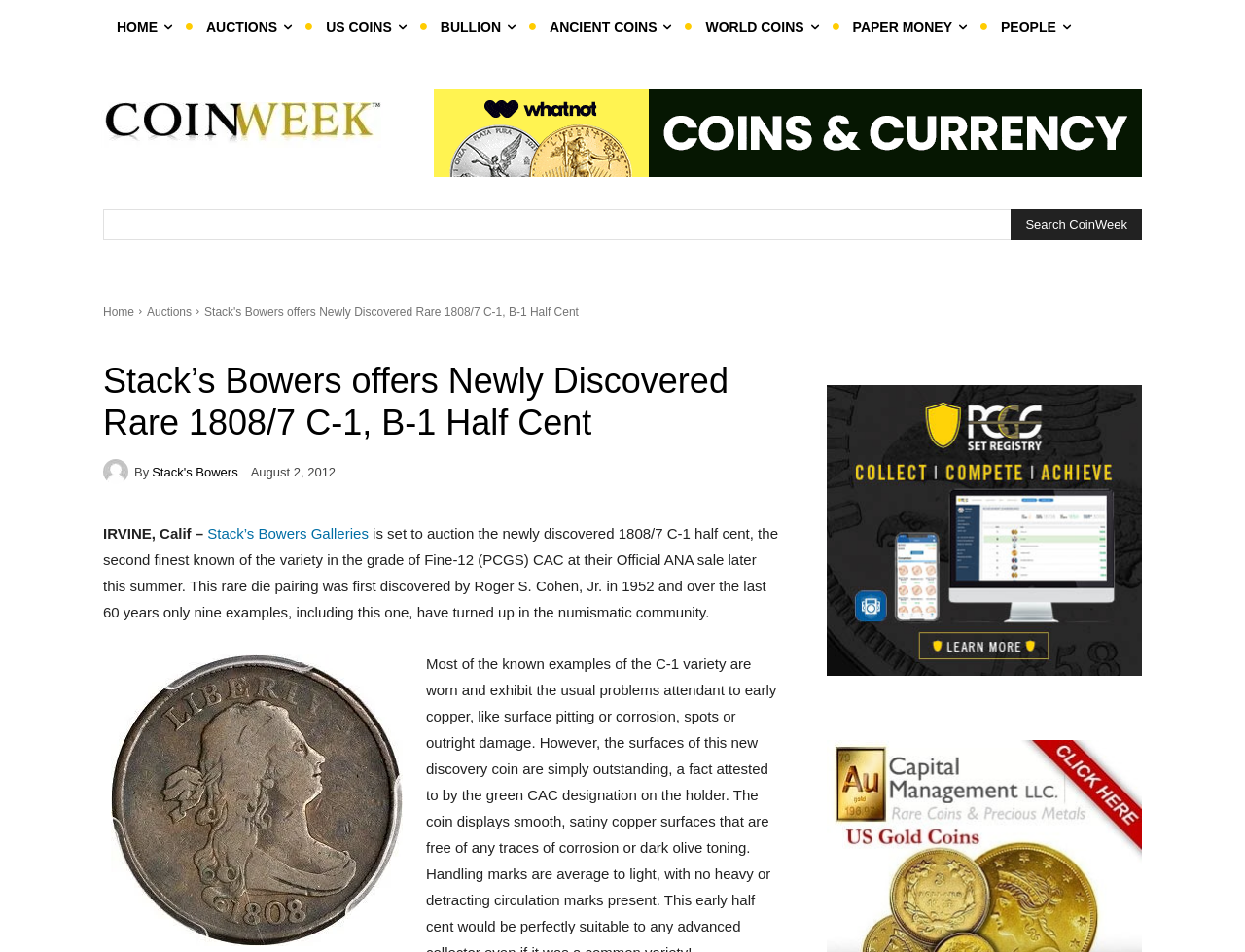Who discovered the rare die pairing in 1952?
Offer a detailed and exhaustive answer to the question.

I found the answer by reading the text that describes the history of the coin, which mentions 'This rare die pairing was first discovered by Roger S. Cohen, Jr. in 1952...'.